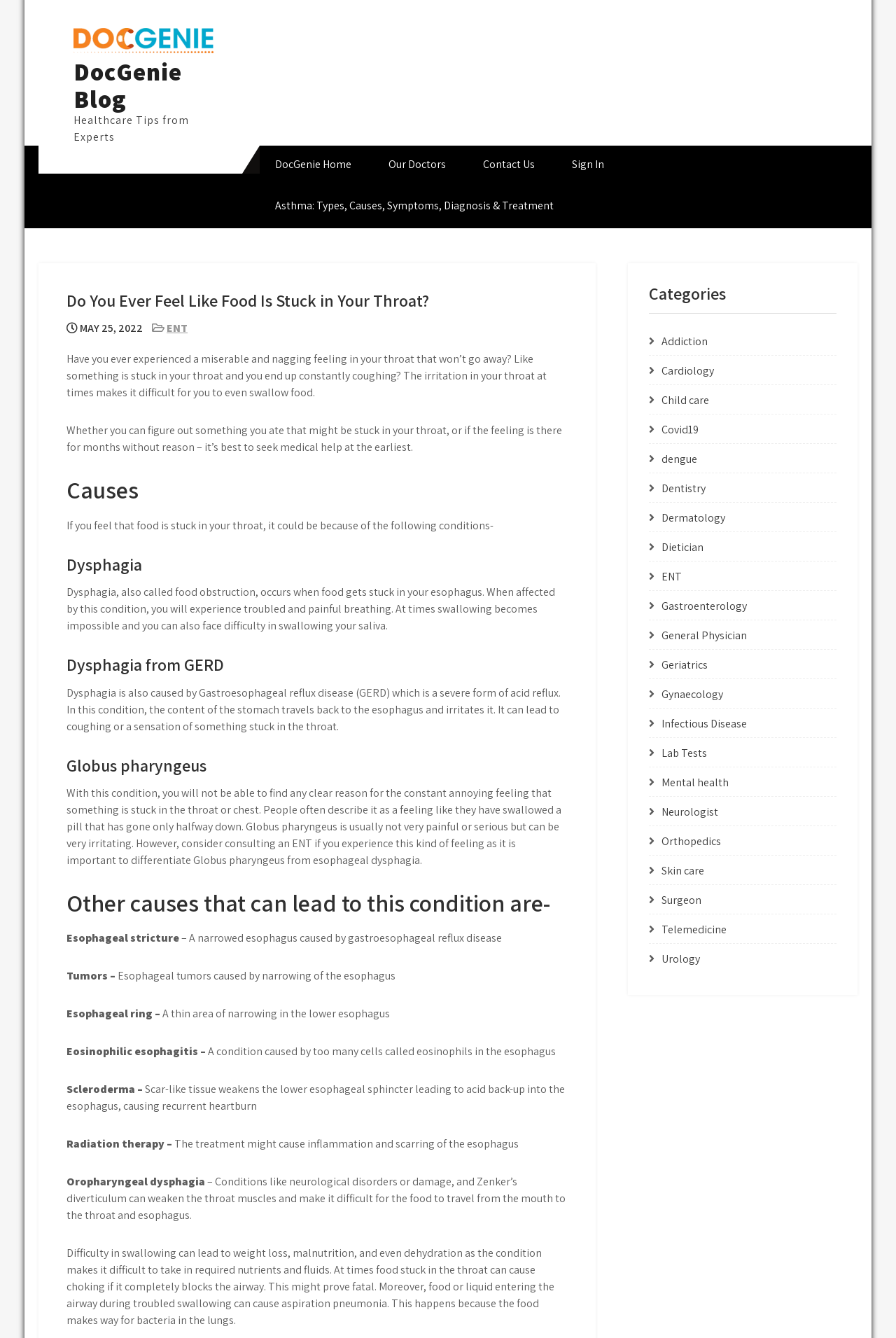Respond to the question below with a single word or phrase: What is the category of the article 'Asthma: Types, Causes, Symptoms, Diagnosis & Treatment'?

Not specified